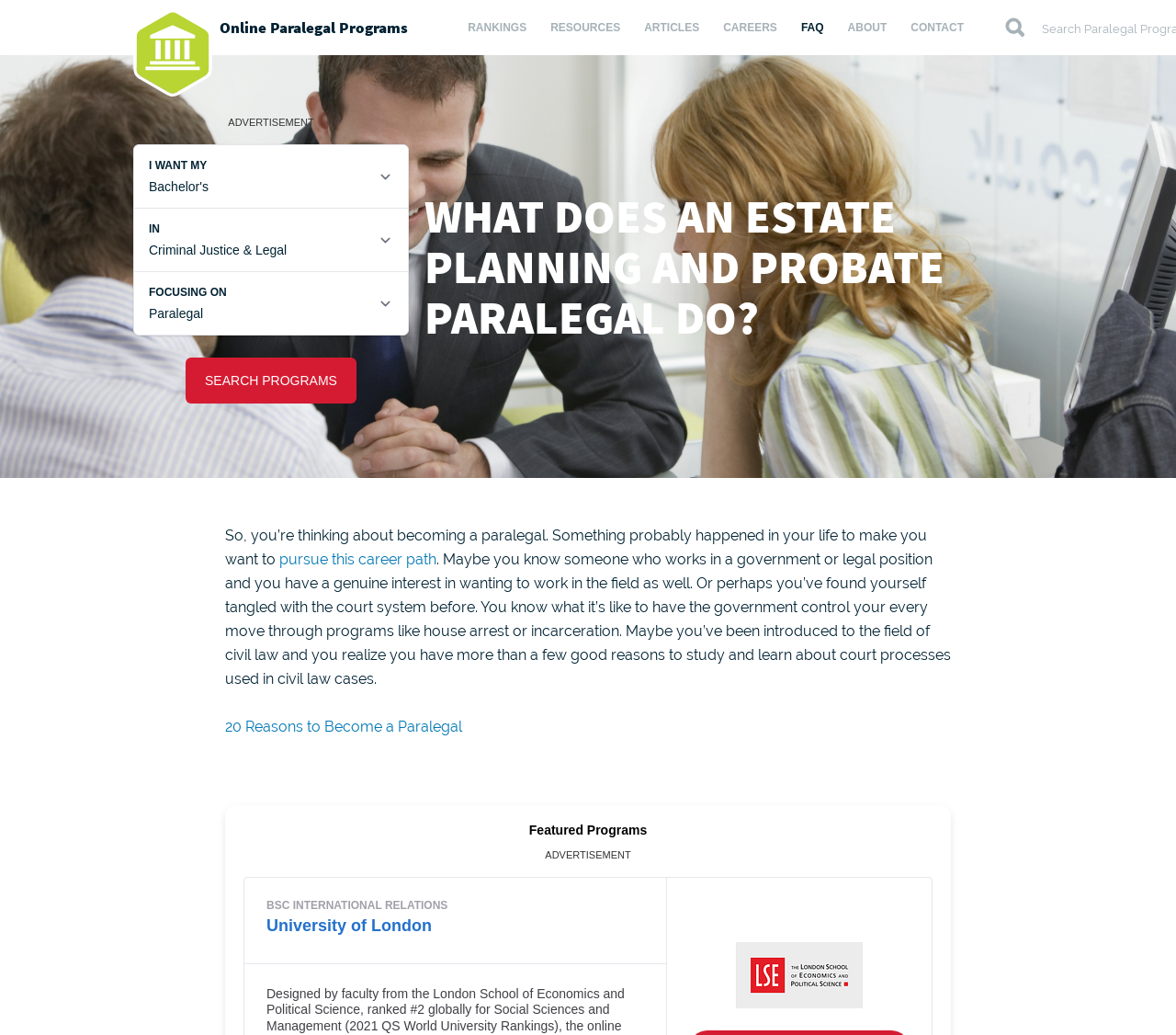Show the bounding box coordinates of the region that should be clicked to follow the instruction: "Search for programs."

[0.839, 0.0, 0.886, 0.053]